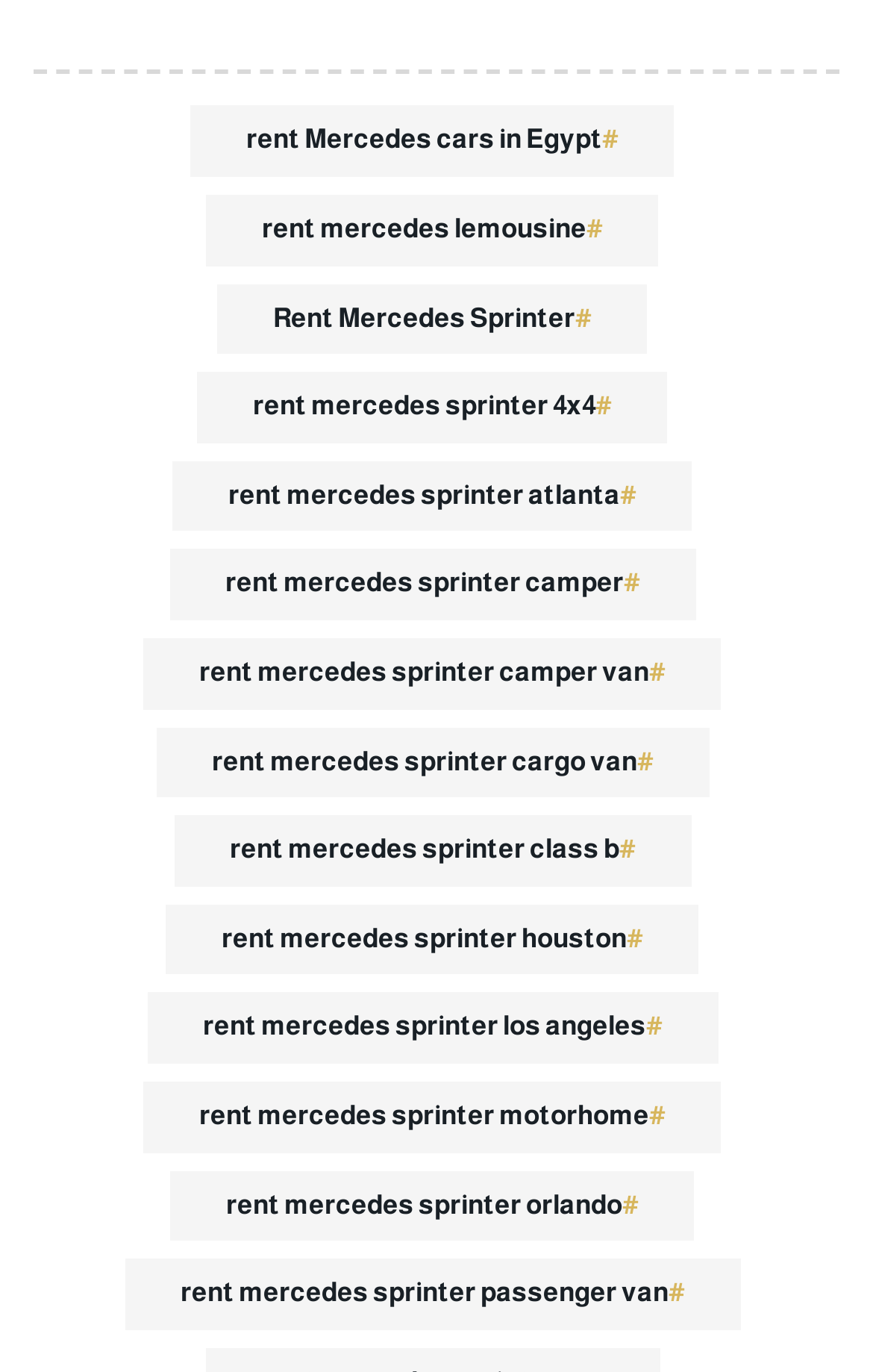Ascertain the bounding box coordinates for the UI element detailed here: "Rent Mercedes Sprinter". The coordinates should be provided as [left, top, right, bottom] with each value being a float between 0 and 1.

[0.249, 0.207, 0.741, 0.258]